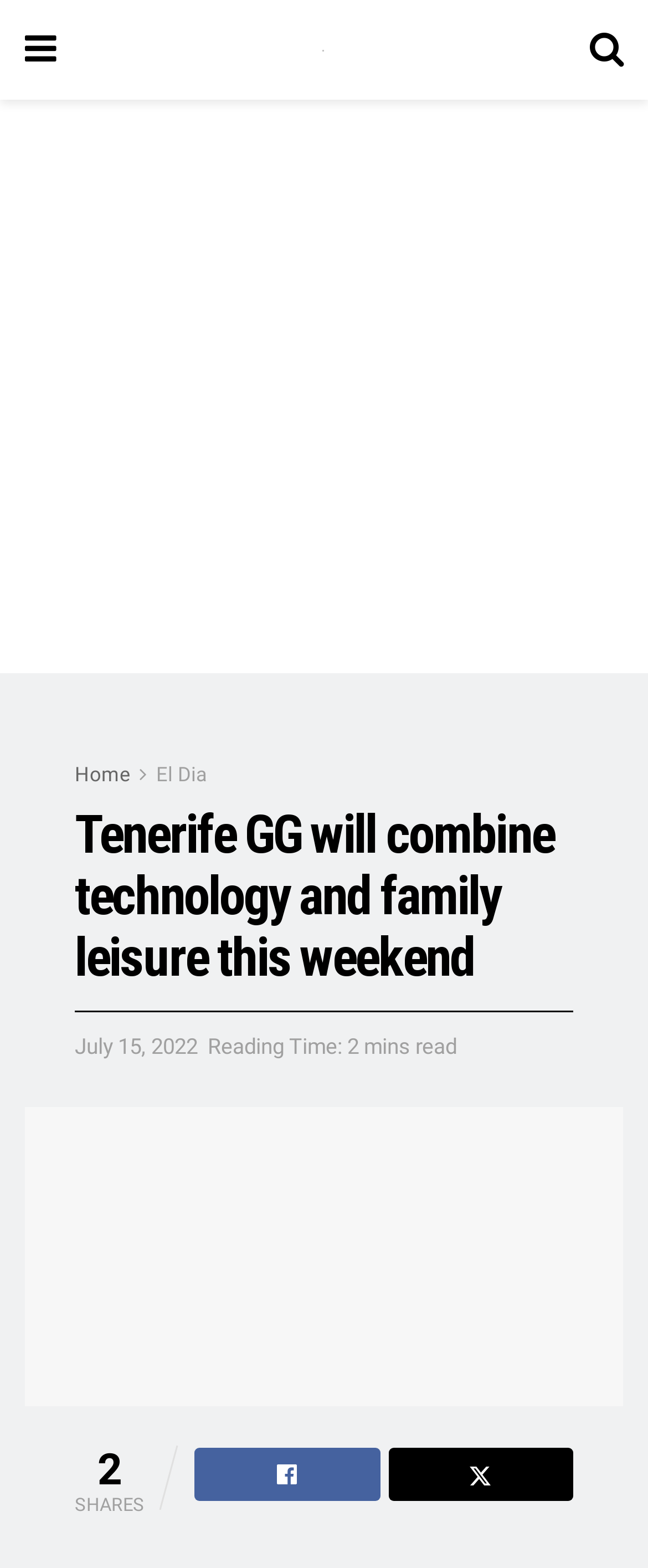Identify the text that serves as the heading for the webpage and generate it.

Tenerife GG will combine technology and family leisure this weekend